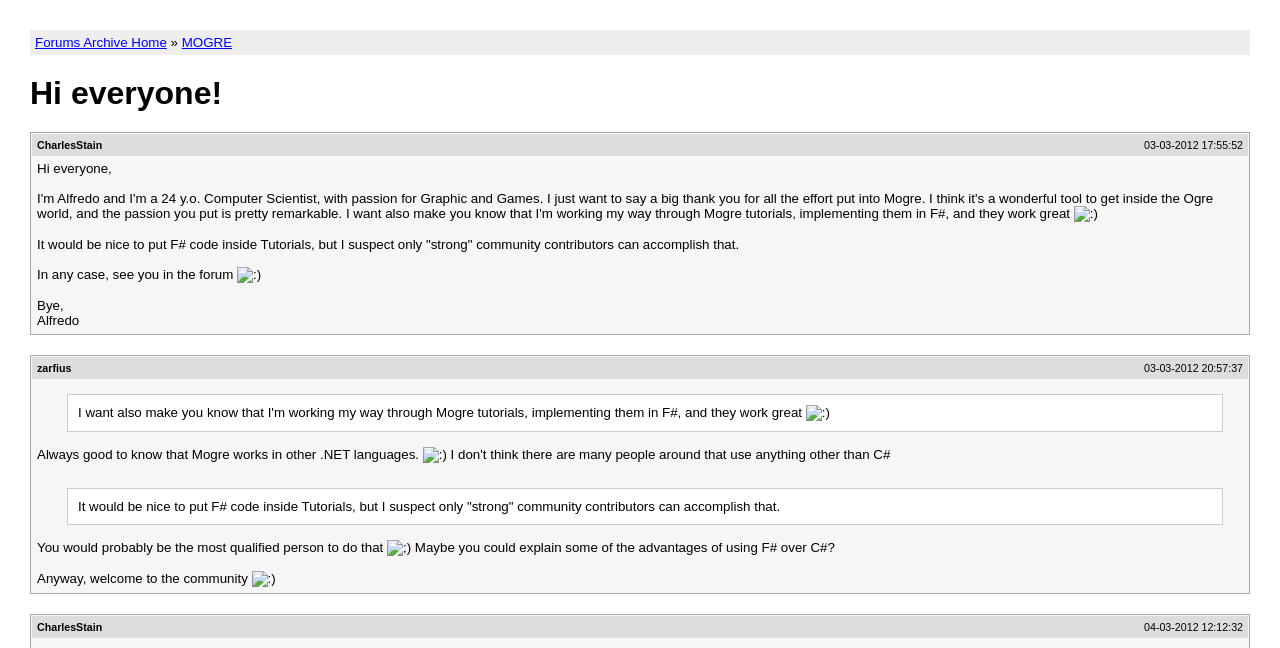Find the UI element described as: "Forums Archive Home" and predict its bounding box coordinates. Ensure the coordinates are four float numbers between 0 and 1, [left, top, right, bottom].

[0.027, 0.054, 0.13, 0.077]